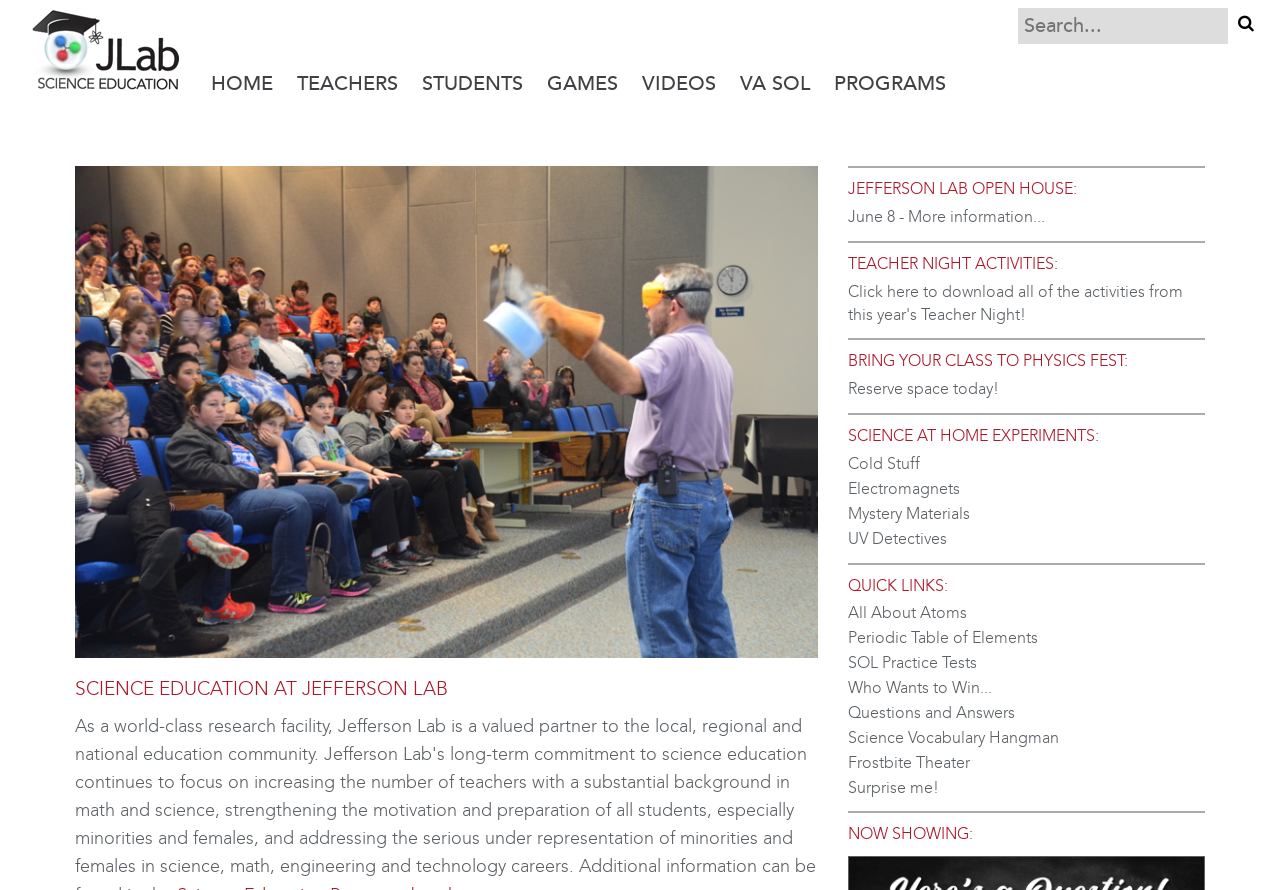Find and specify the bounding box coordinates that correspond to the clickable region for the instruction: "Go to the home page".

[0.0, 0.0, 0.155, 0.113]